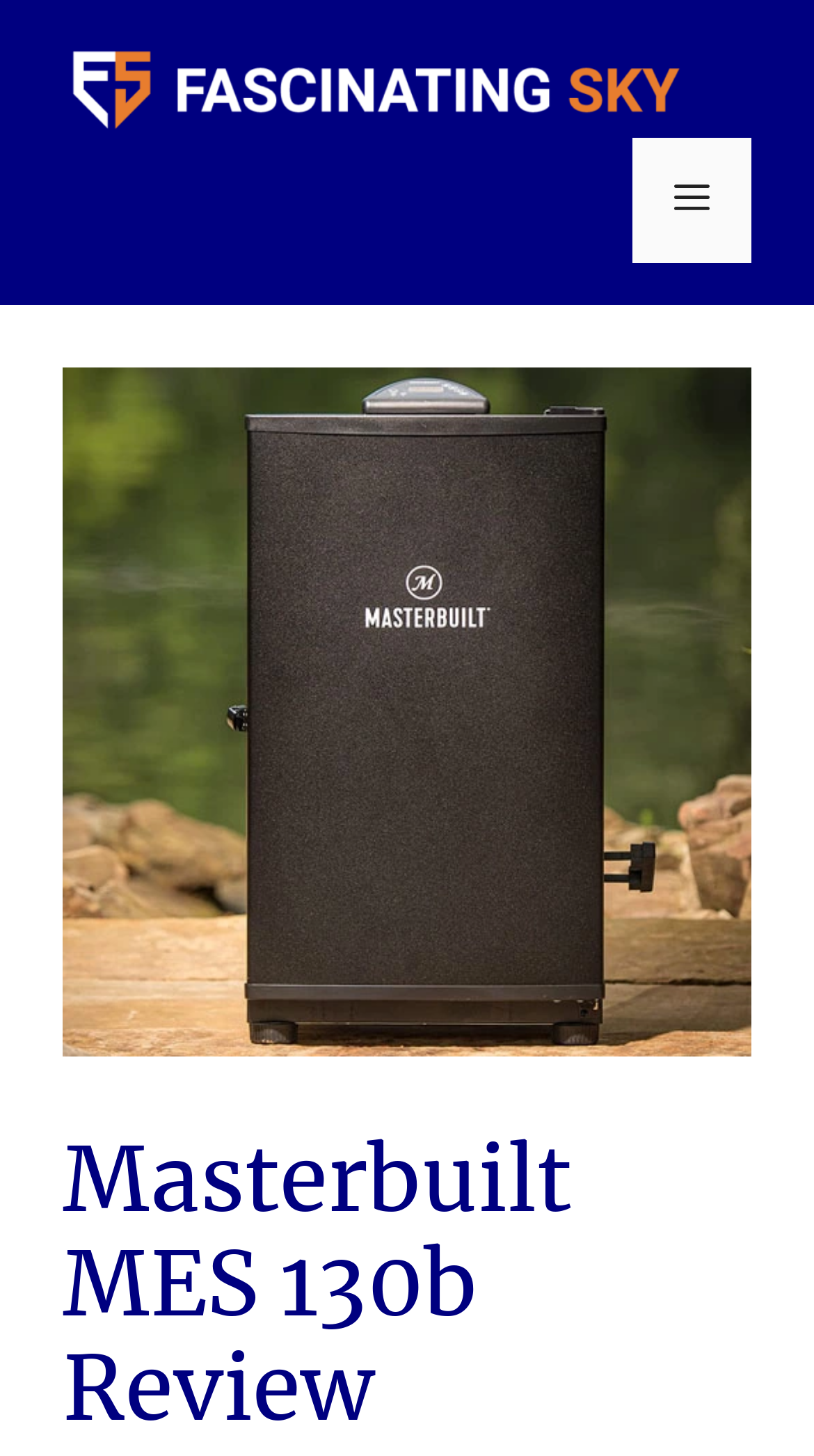What is the purpose of the button with the text 'Menu'?
Using the image as a reference, deliver a detailed and thorough answer to the question.

I found a button element with the text 'Menu' which has an attribute 'controls' with the value 'primary-menu', indicating that it is used to toggle the primary menu.